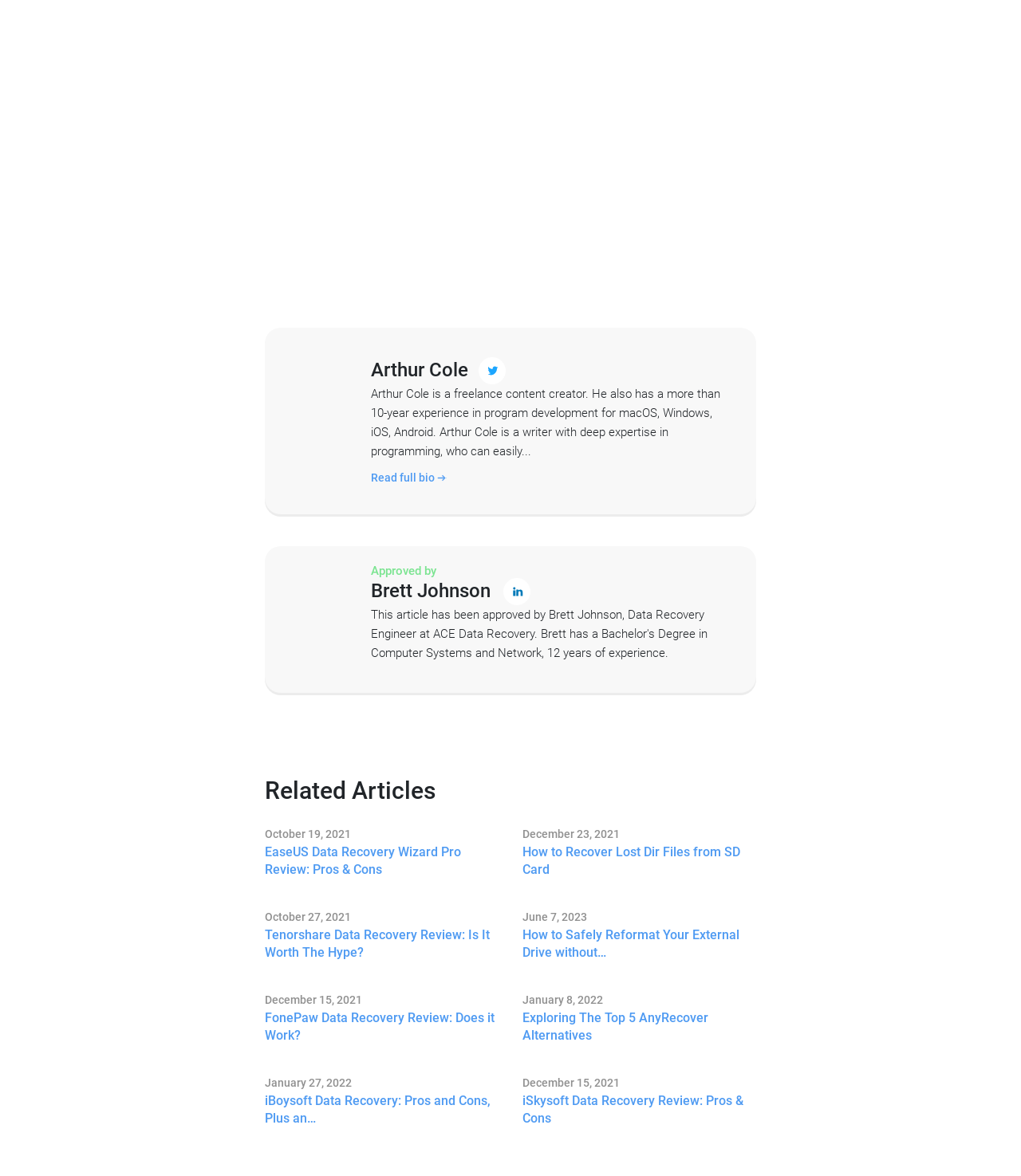Please locate the bounding box coordinates for the element that should be clicked to achieve the following instruction: "Check the article about How to Recover Lost Dir Files from SD Card". Ensure the coordinates are given as four float numbers between 0 and 1, i.e., [left, top, right, bottom].

[0.512, 0.717, 0.741, 0.747]